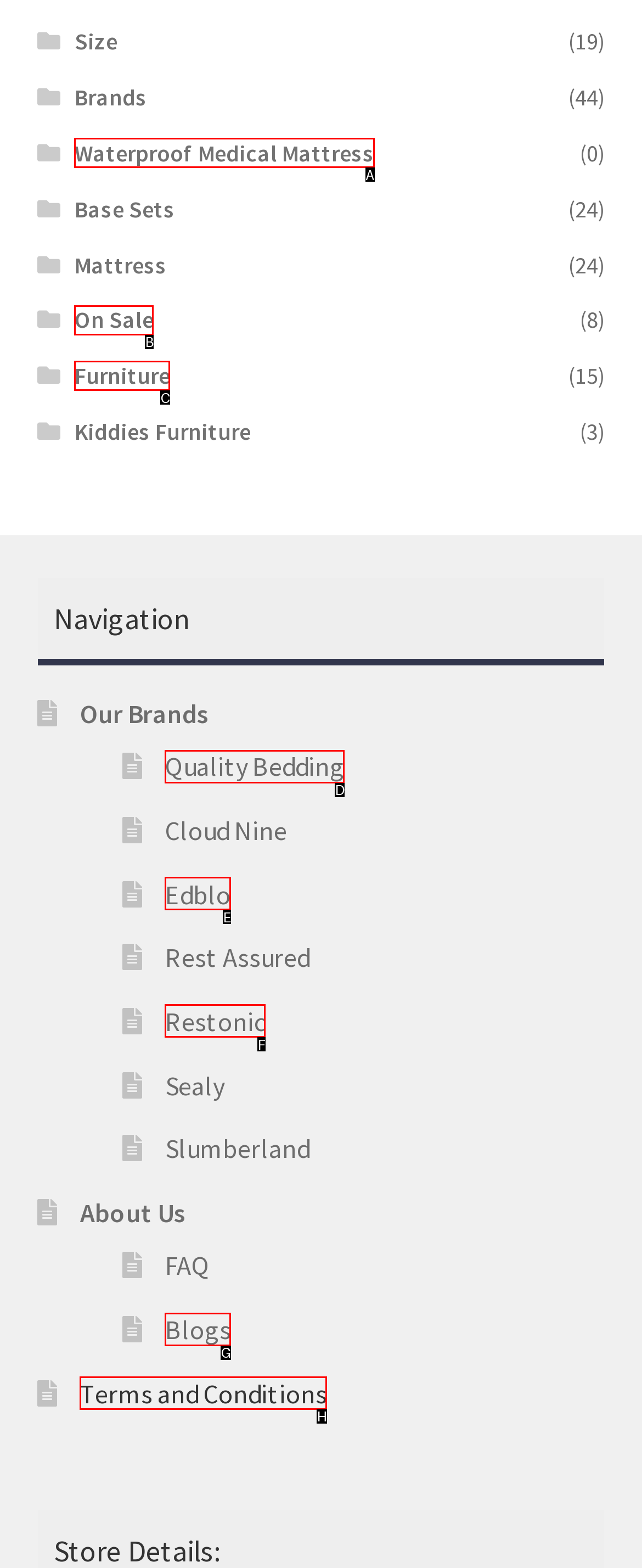Given the instruction: View 'Waterproof Medical Mattress', which HTML element should you click on?
Answer with the letter that corresponds to the correct option from the choices available.

A